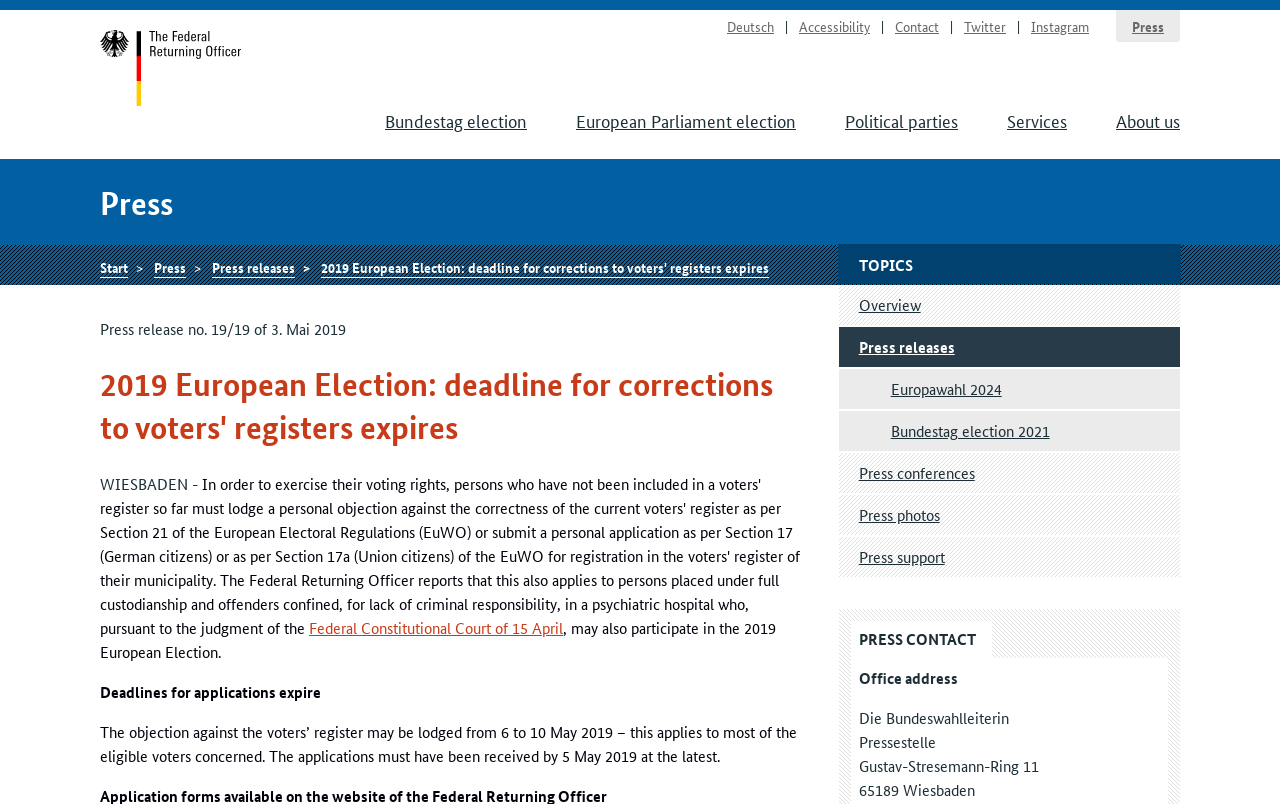Predict the bounding box coordinates of the area that should be clicked to accomplish the following instruction: "Read the '2019 European Election: deadline for corrections to voters' registers expires' press release". The bounding box coordinates should consist of four float numbers between 0 and 1, i.e., [left, top, right, bottom].

[0.251, 0.319, 0.601, 0.345]